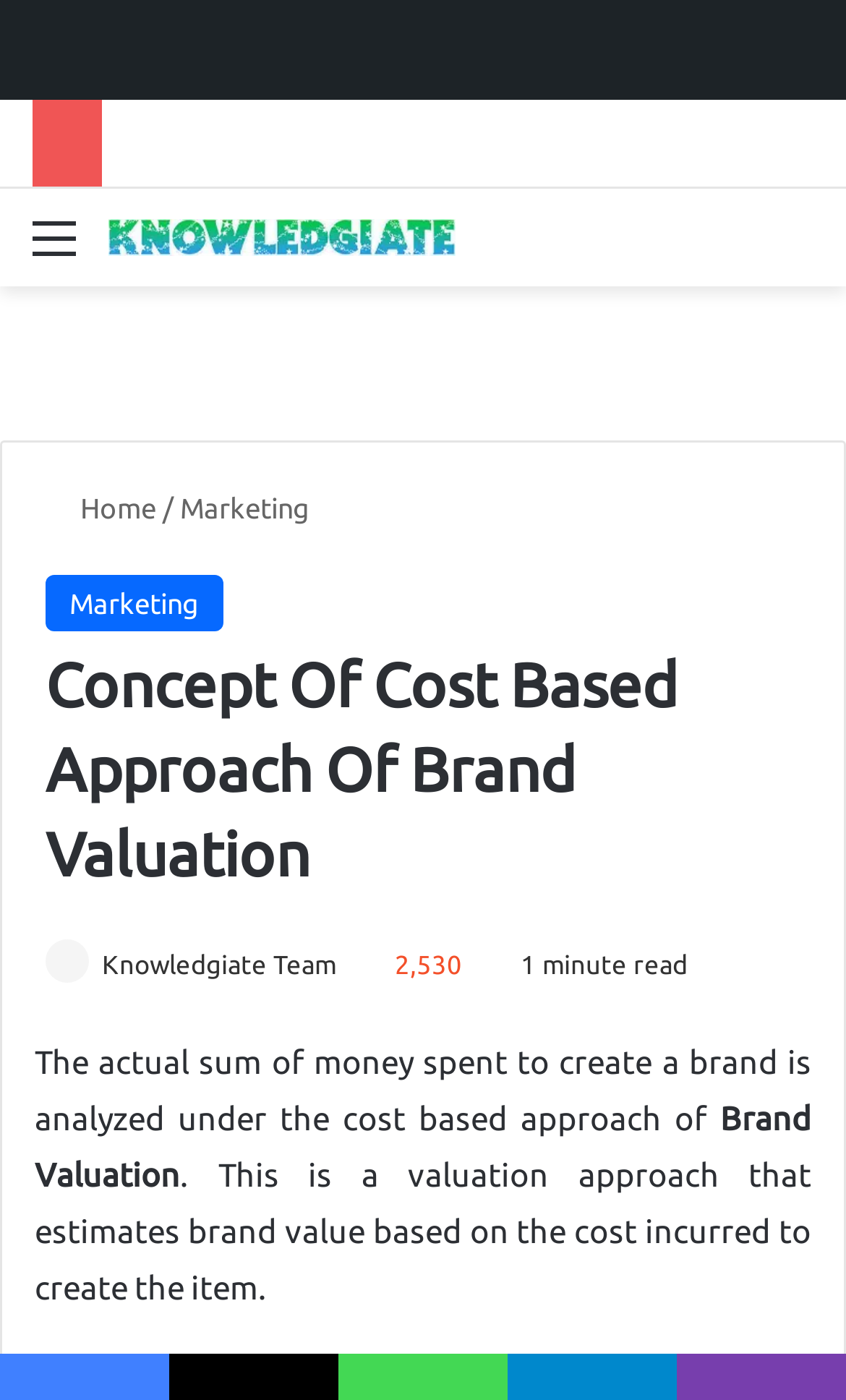Using the details from the image, please elaborate on the following question: What is the topic of the current article?

I found the answer by looking at the heading element with the text 'Concept Of Cost Based Approach Of Brand Valuation' which is located in the main content area of the webpage, indicating that it is the topic of the current article.